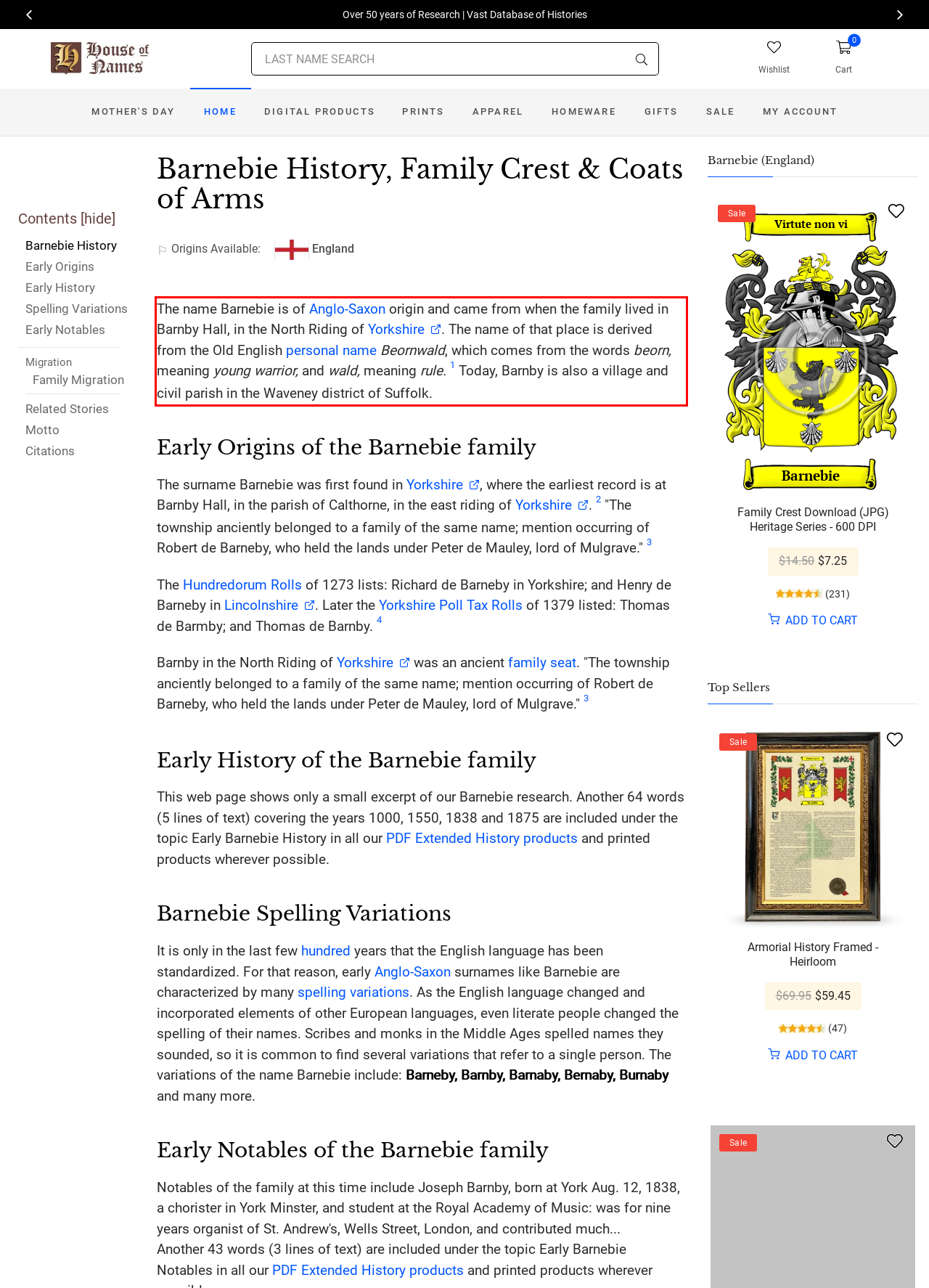You are provided with a screenshot of a webpage that includes a UI element enclosed in a red rectangle. Extract the text content inside this red rectangle.

The name Barnebie is of Anglo-Saxon origin and came from when the family lived in Barnby Hall, in the North Riding of Yorkshire. The name of that place is derived from the Old English personal name Beornwald, which comes from the words beorn, meaning young warrior, and wald, meaning rule. 1 Today, Barnby is also a village and civil parish in the Waveney district of Suffolk.